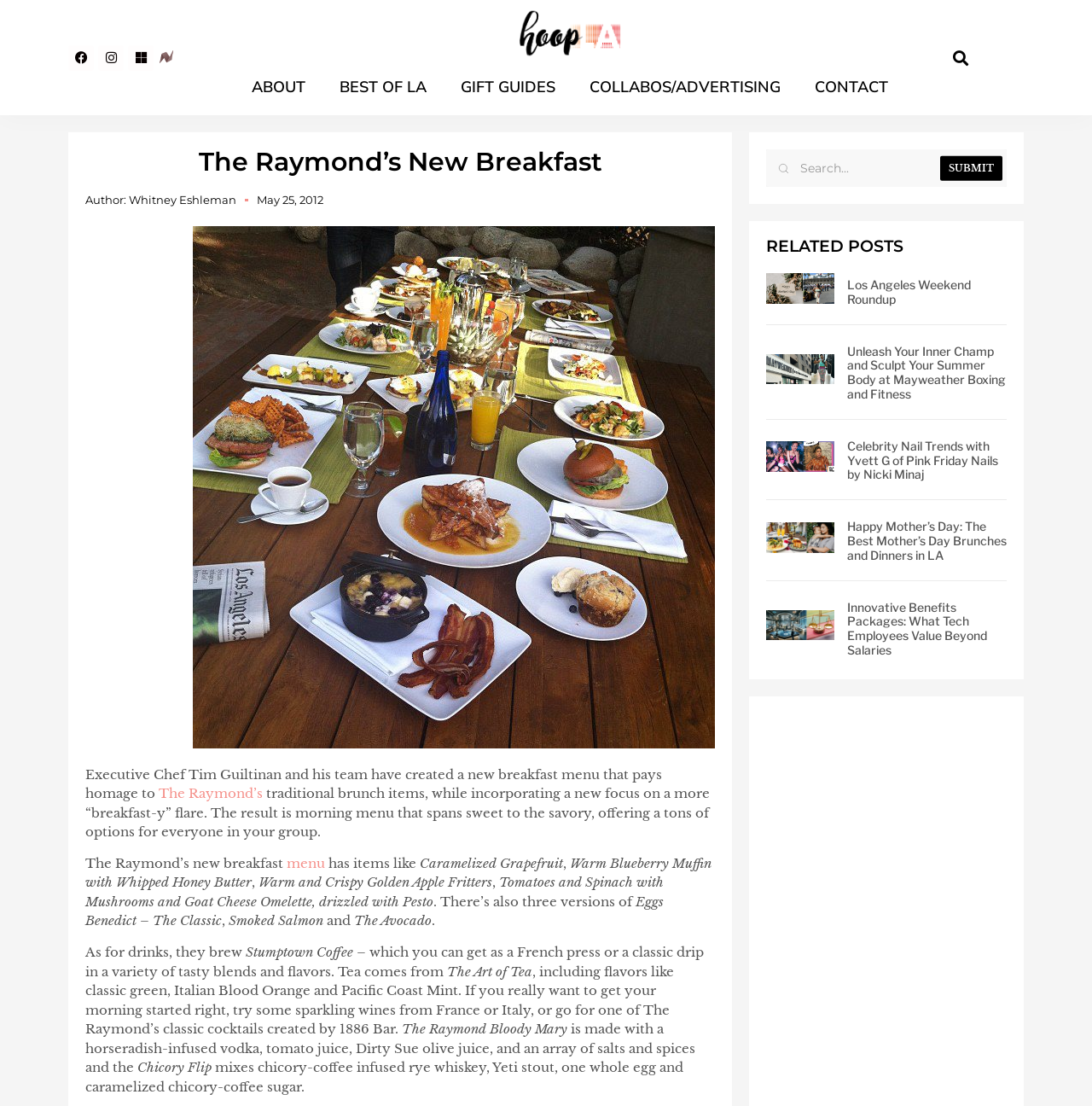Answer the question in one word or a short phrase:
What type of coffee do they brew?

Stumptown Coffee